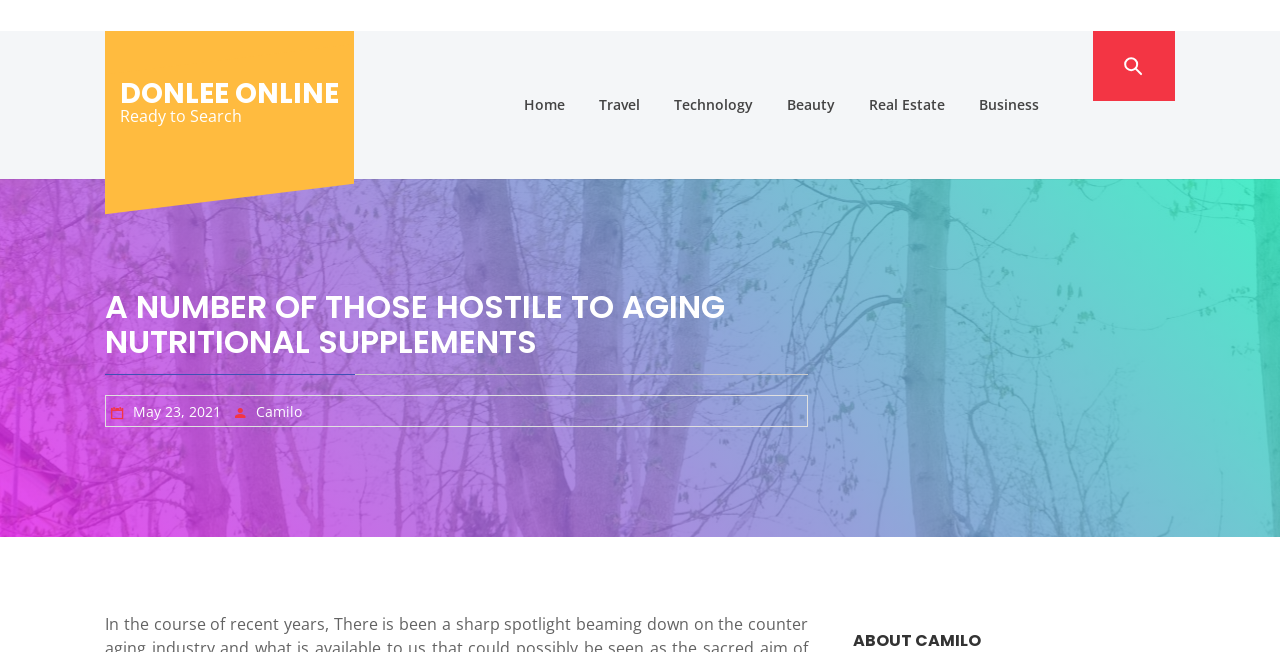Explain the webpage in detail, including its primary components.

The webpage is about nutritional supplements, specifically those that are hostile to aging. At the top left, there is a logo or title "DONLEE ONLINE" with a "Ready to Search" text below it. 

On the top right, there is a navigation menu with 6 links: "Home", "Travel", "Technology", "Beauty", "Real Estate", and "Business", arranged horizontally from left to right.

Below the navigation menu, there is a main heading "A NUMBER OF THOSE HOSTILE TO AGING NUTRITIONAL SUPPLEMENTS" that spans almost half of the page width.

Under the main heading, there is a section with a link "May 23, 2021" on the left, which is likely a date or timestamp. Next to it, there is a link "Camilo", which is related to the author or creator of the content.

At the bottom right of the page, there is a heading "ABOUT CAMILO" that seems to be a separate section or footer.